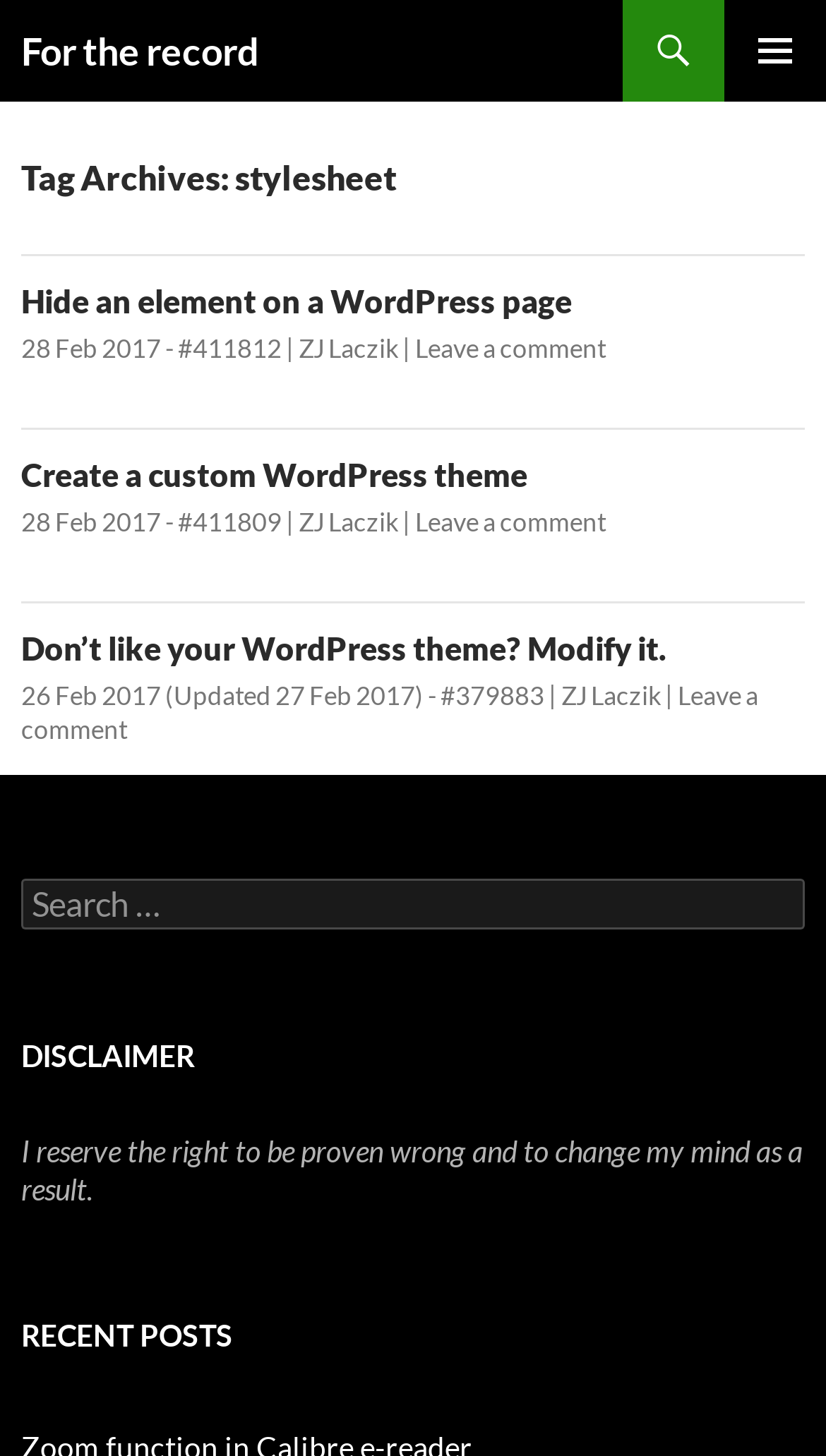Use a single word or phrase to answer the question:
How many articles are on this page?

3